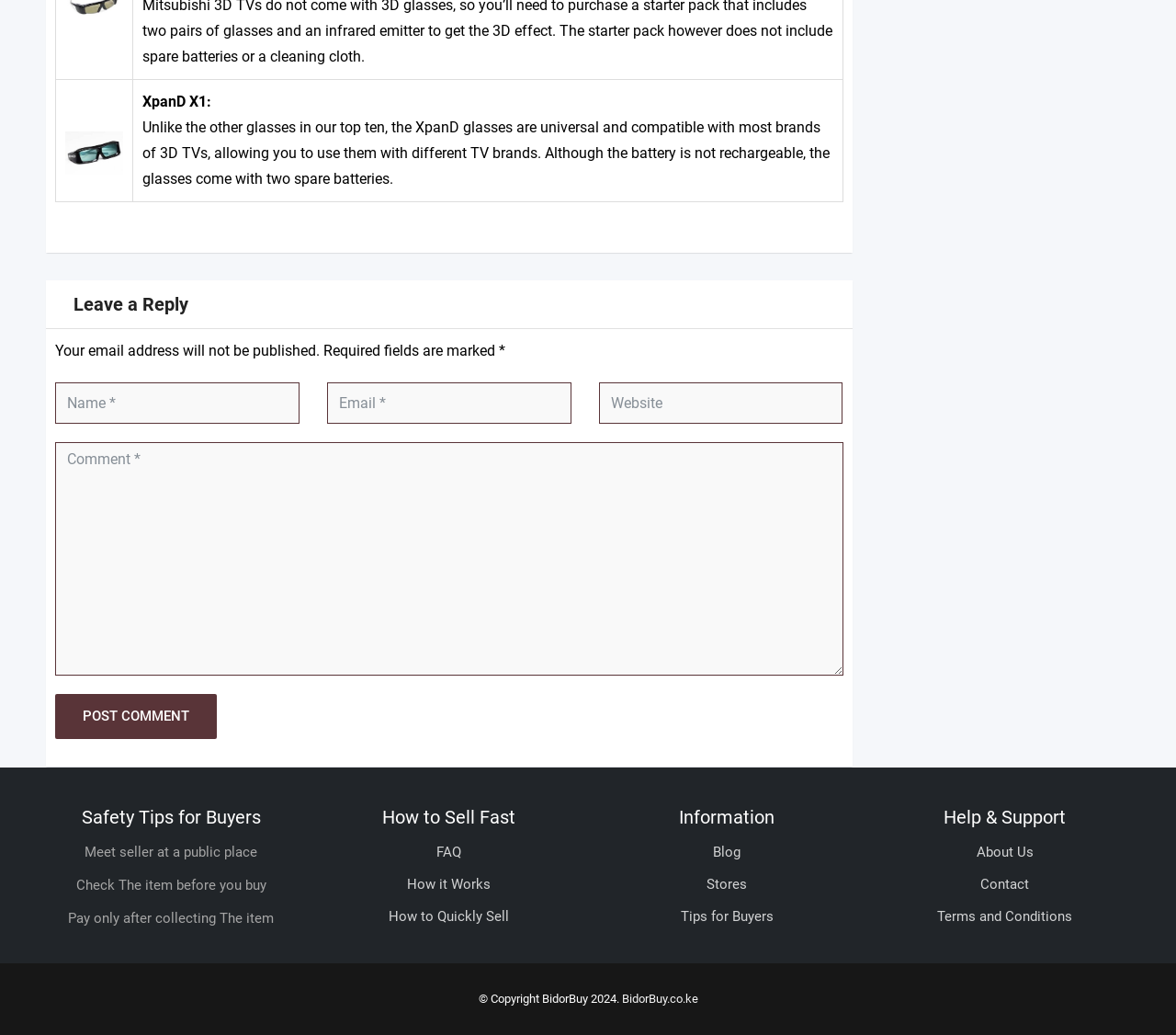What is the copyright year of BidorBuy?
Based on the image, give a one-word or short phrase answer.

2024